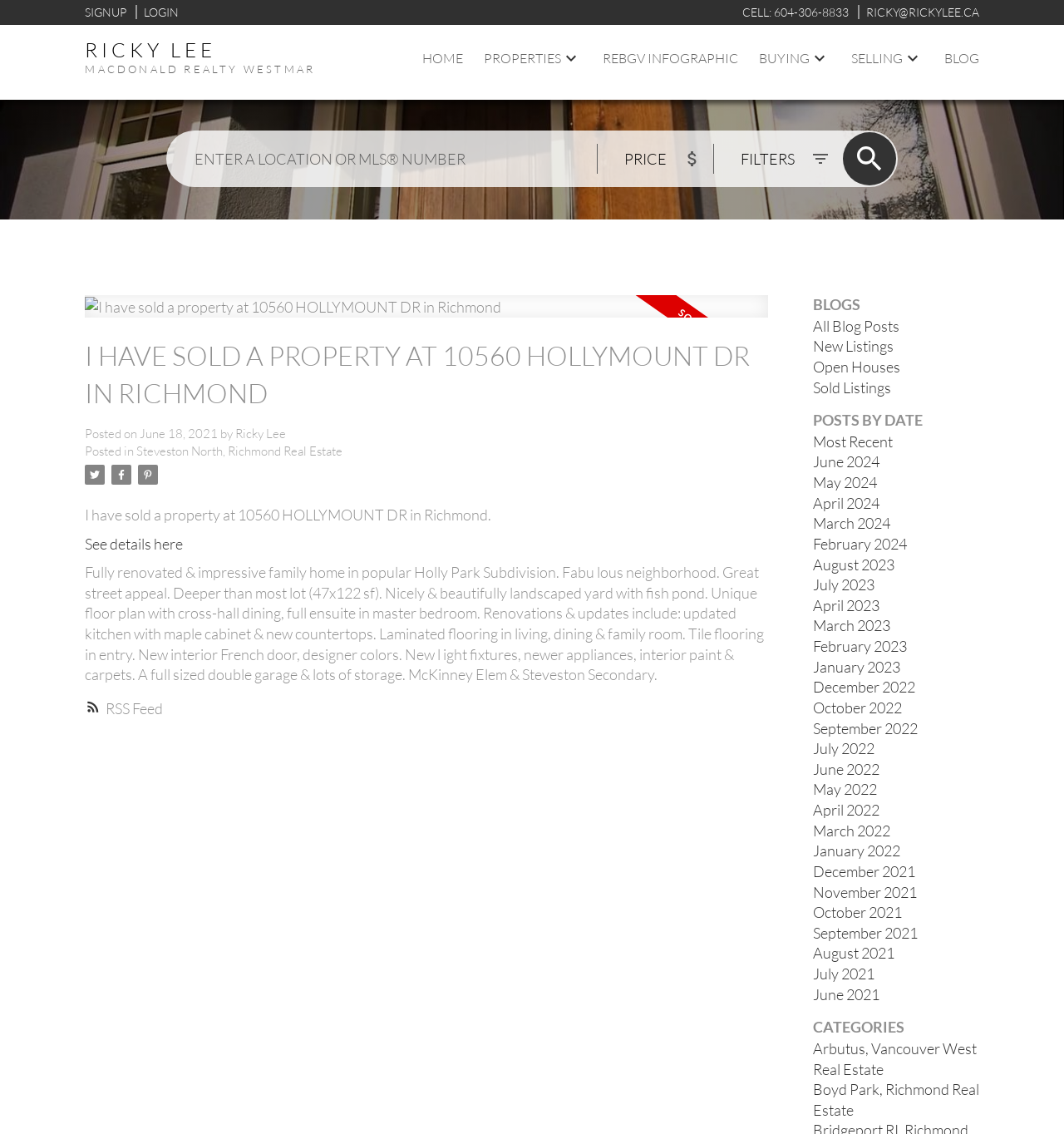Identify the bounding box for the UI element specified in this description: "Steveston North, Richmond Real Estate". The coordinates must be four float numbers between 0 and 1, formatted as [left, top, right, bottom].

[0.128, 0.391, 0.322, 0.405]